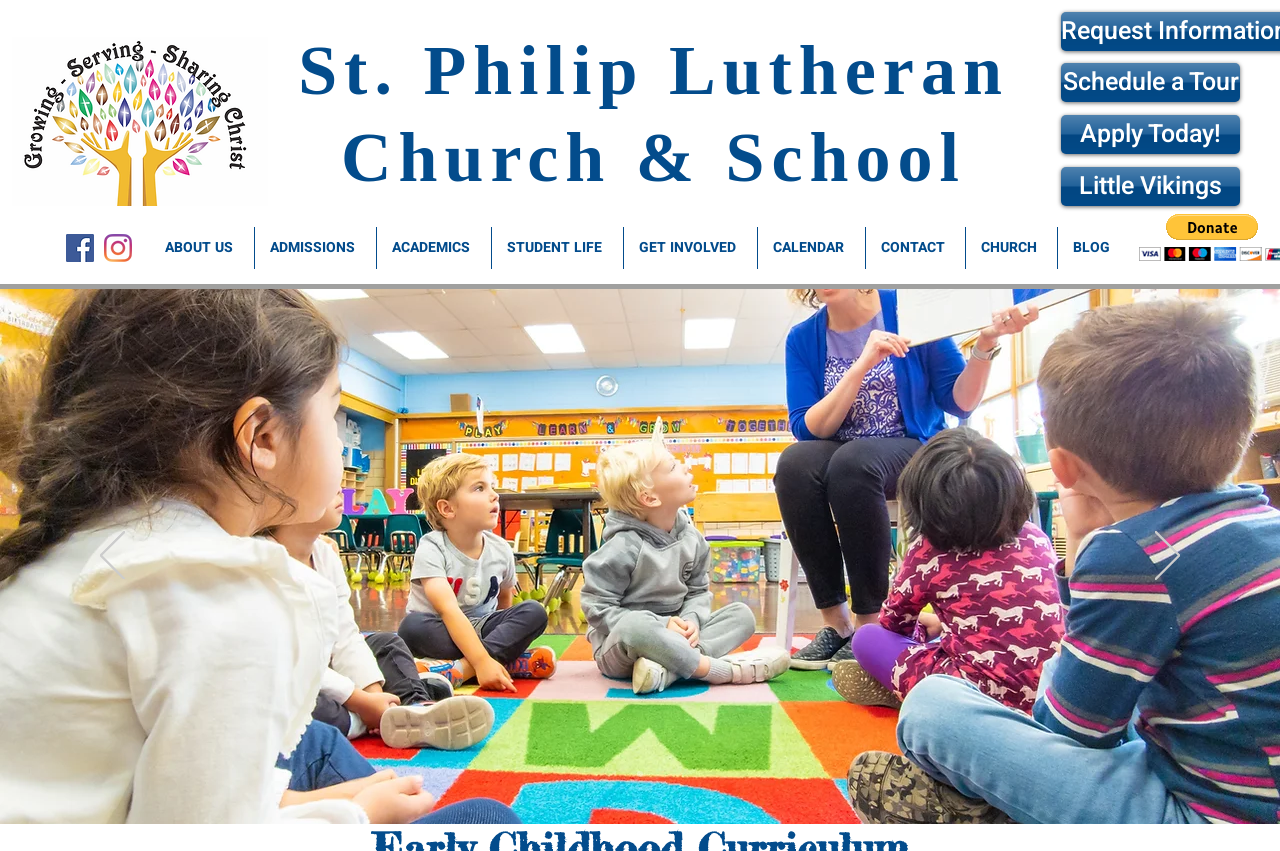What is the text of the first link in the site navigation?
Provide a one-word or short-phrase answer based on the image.

ABOUT US